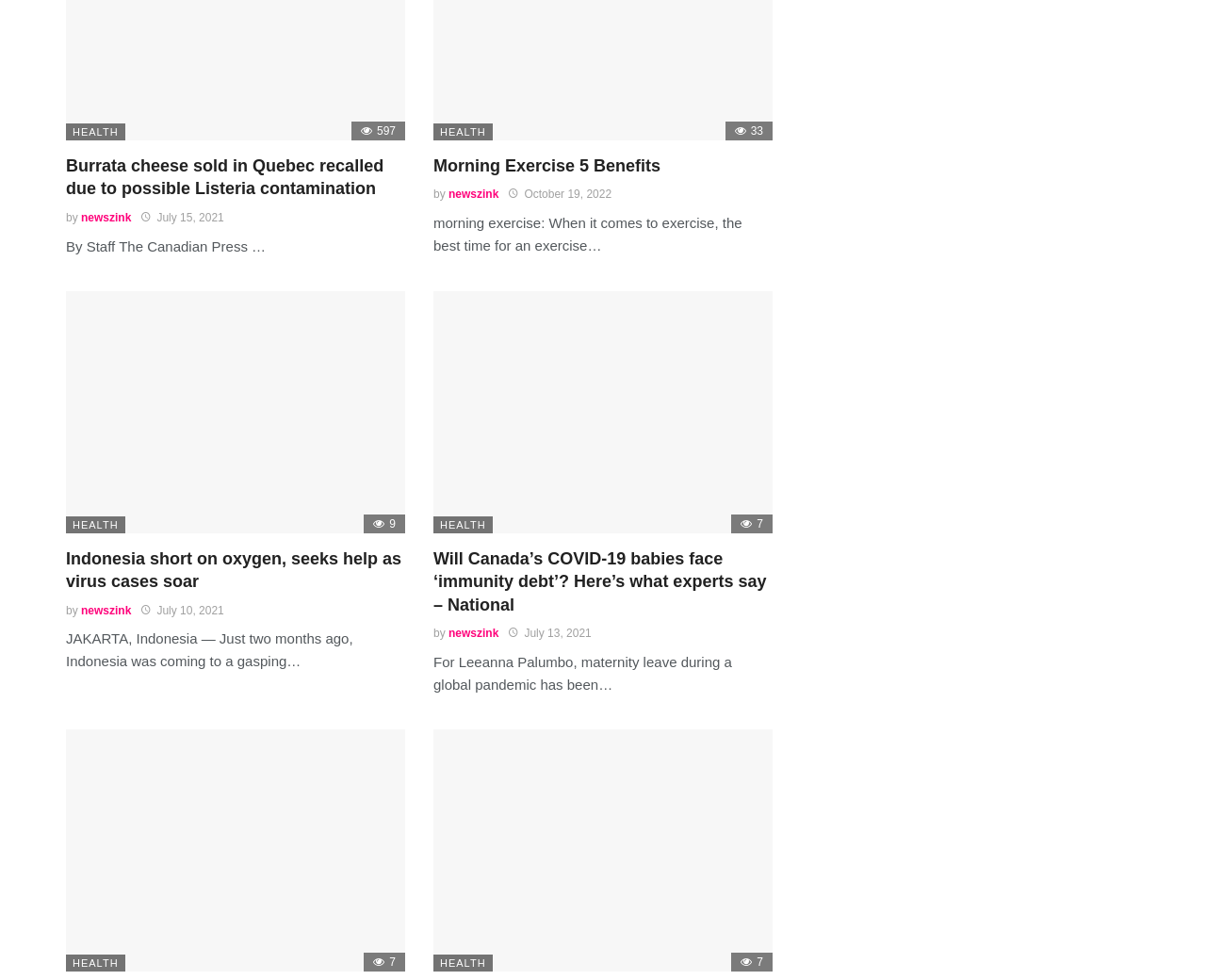Locate the bounding box coordinates of the UI element described by: "October 19, 2022". Provide the coordinates as four float numbers between 0 and 1, formatted as [left, top, right, bottom].

[0.421, 0.192, 0.507, 0.205]